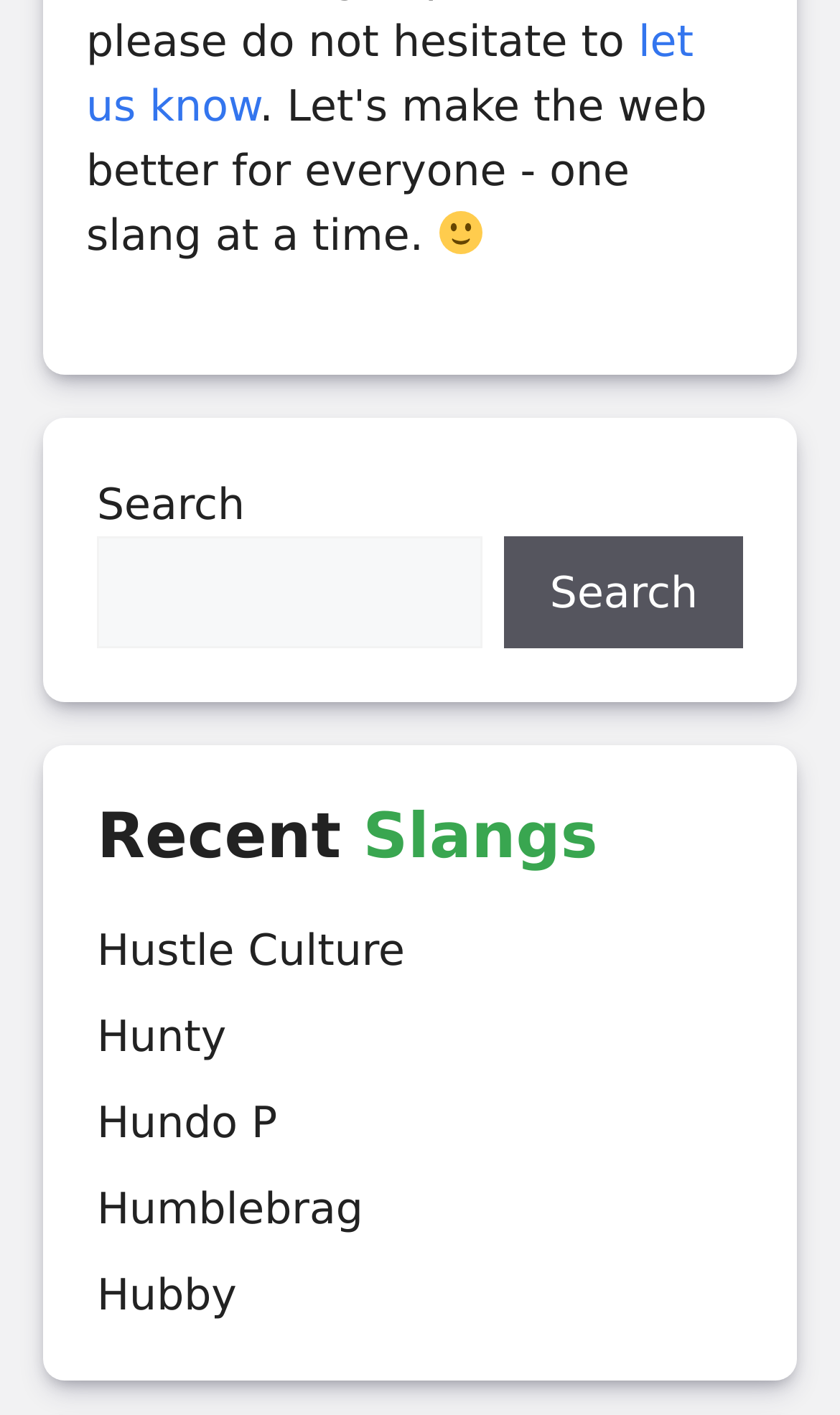Determine the bounding box coordinates of the region to click in order to accomplish the following instruction: "click on 'let us know'". Provide the coordinates as four float numbers between 0 and 1, specifically [left, top, right, bottom].

[0.103, 0.011, 0.826, 0.093]